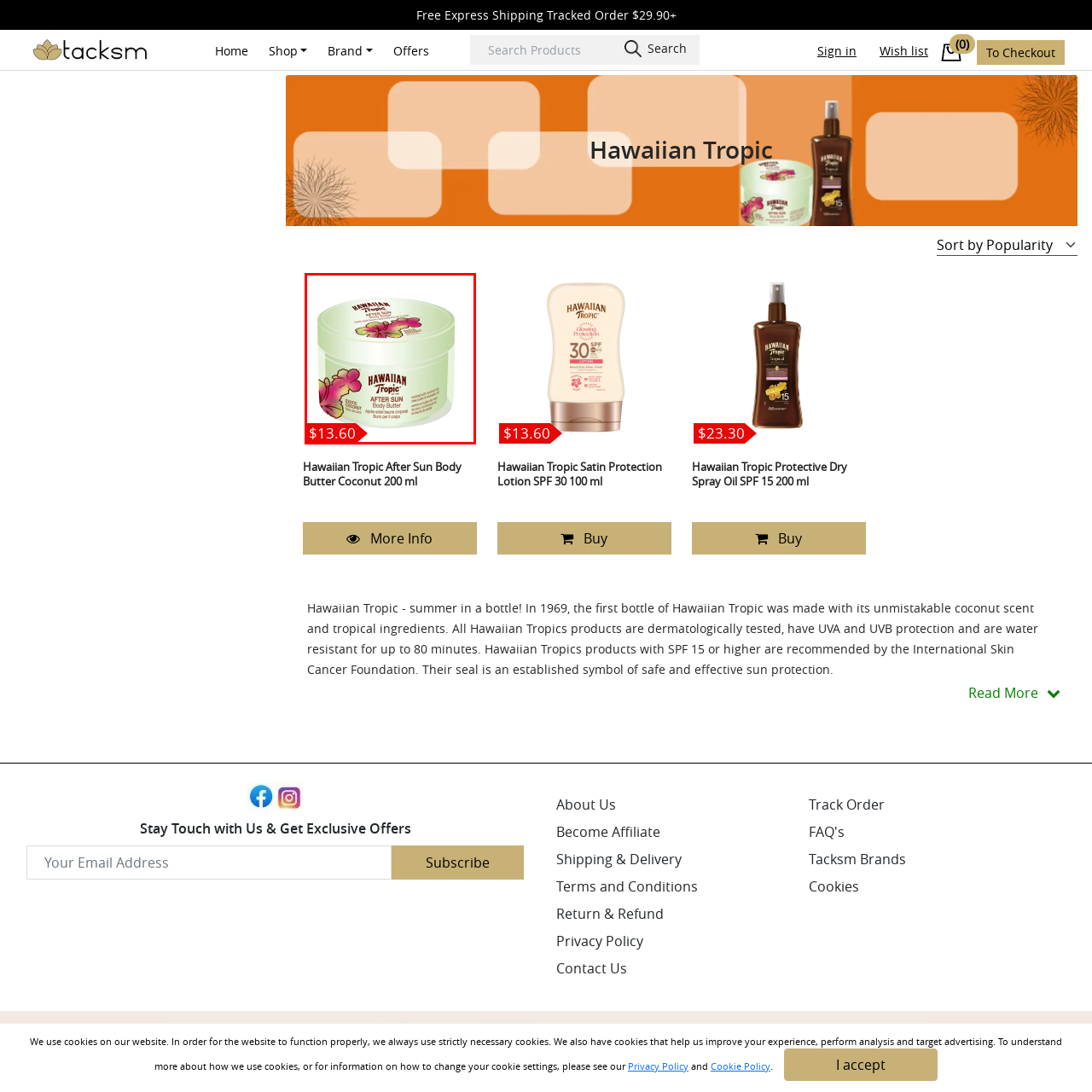What is the main ingredient in the body butter?
Study the image within the red bounding box and deliver a detailed answer.

The question asks about the main ingredient in the body butter. According to the caption, the body butter is infused with exotic coconut, which suggests that coconut is the primary ingredient in the product.